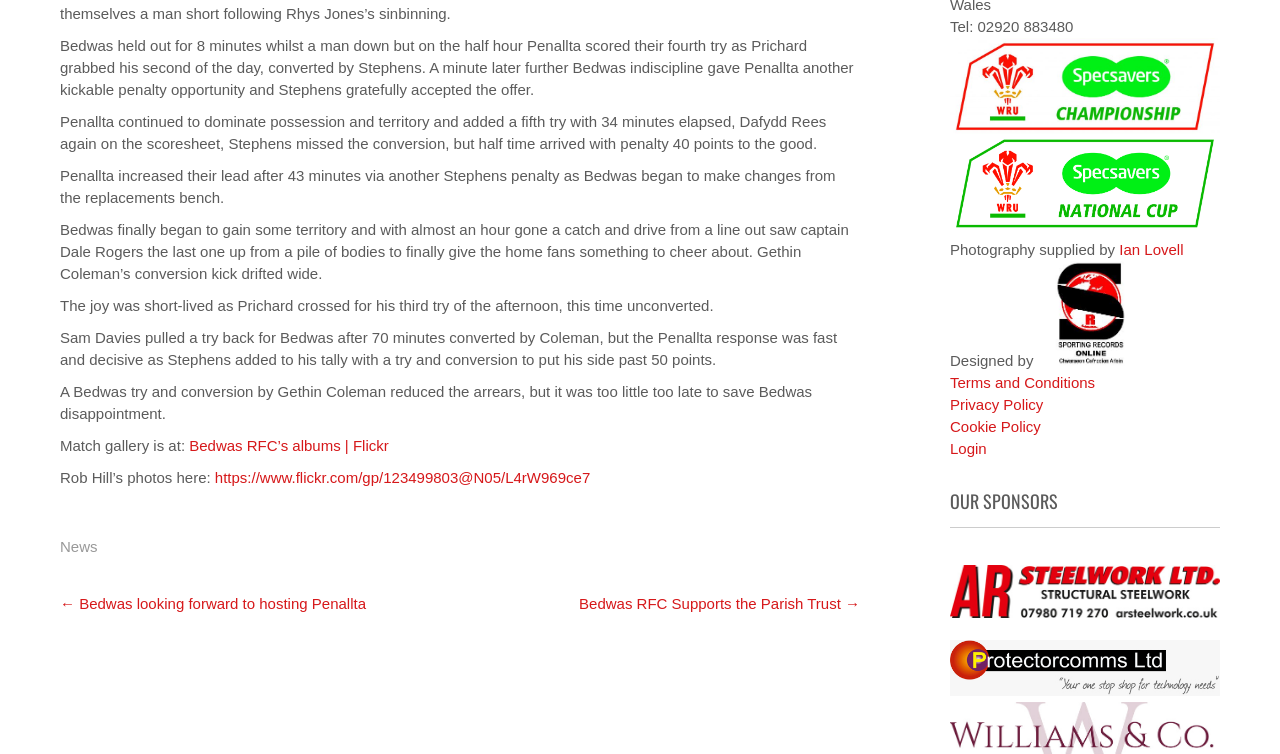What is the score of the match?
Based on the image content, provide your answer in one word or a short phrase.

Not explicitly stated